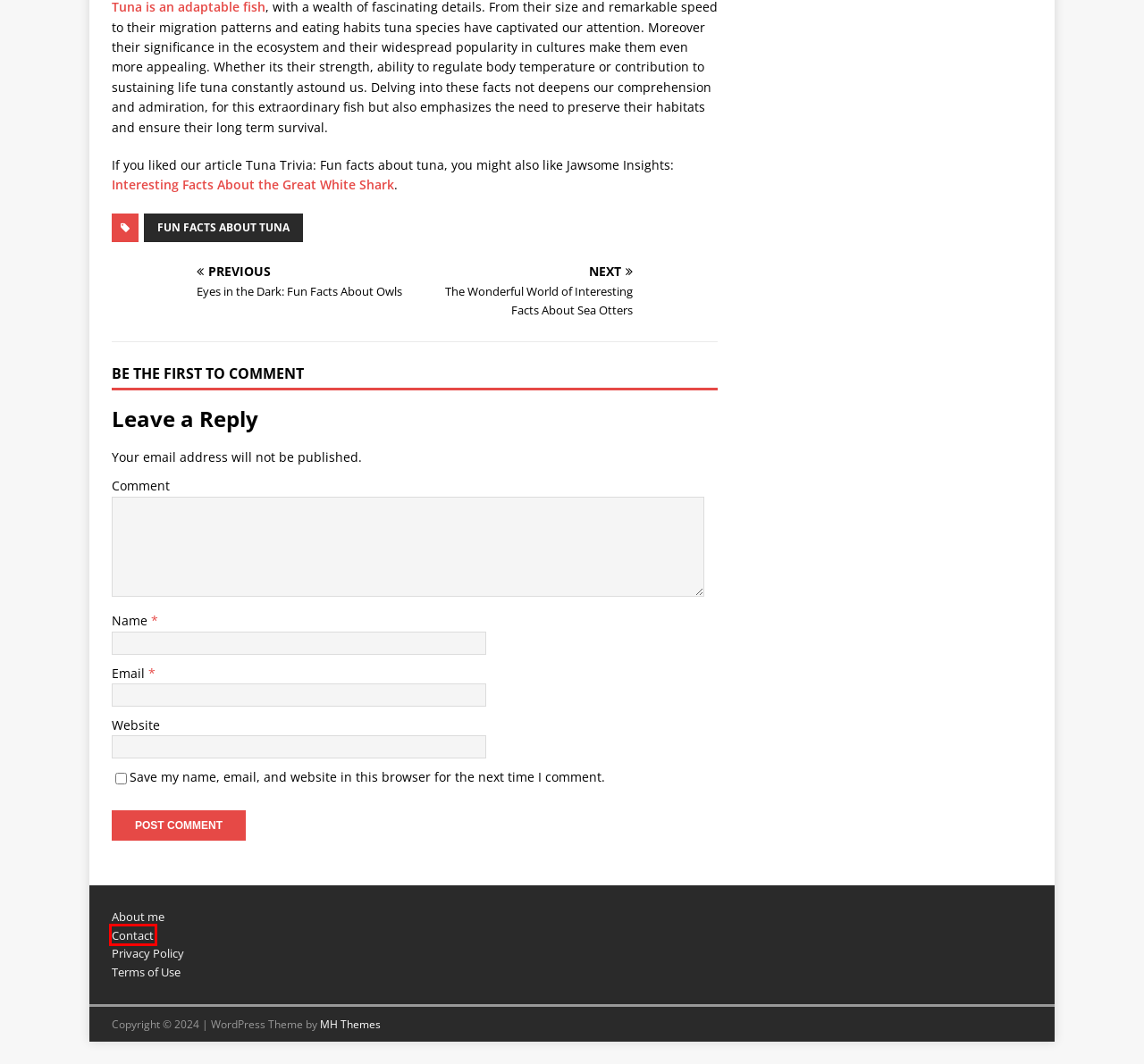Inspect the provided webpage screenshot, concentrating on the element within the red bounding box. Select the description that best represents the new webpage after you click the highlighted element. Here are the candidates:
A. Terms of Use - Mangapanda
B. Contact - Mangapanda
C. The Wonderful World of Interesting Facts About Sea Otters - Mangapanda
D. Eyes in the Dark: Fun Facts About Owls - Mangapanda
E. Privacy Policy - Mangapanda
F. Casino Archives - Mangapanda
G. Fun facts about tuna Archives - Mangapanda
H. Jawsome Insights: Interesting Facts About the Great White Shark - Mangapanda

B